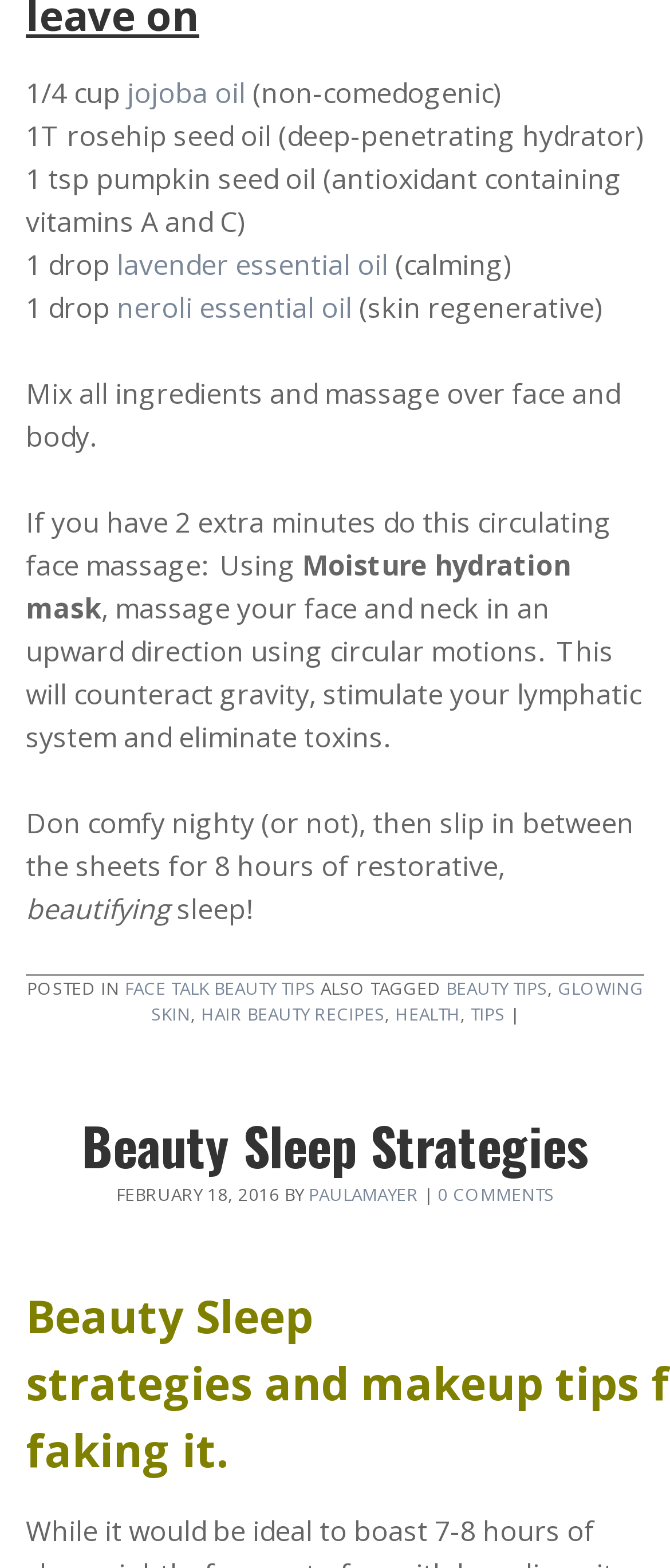How many essential oils are mentioned in the recipe?
Based on the image content, provide your answer in one word or a short phrase.

Two